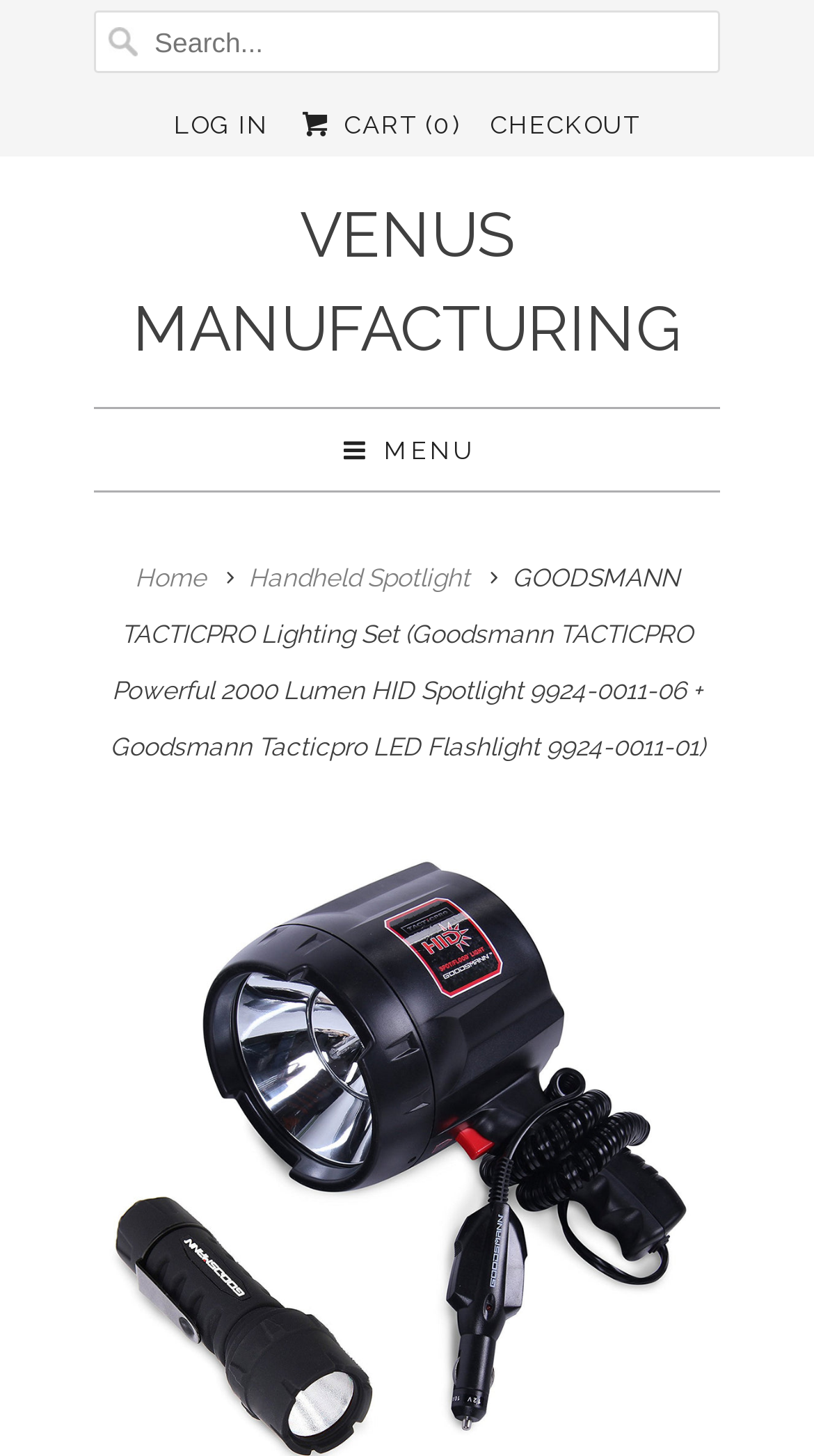Please locate the clickable area by providing the bounding box coordinates to follow this instruction: "log in to account".

[0.214, 0.065, 0.329, 0.108]